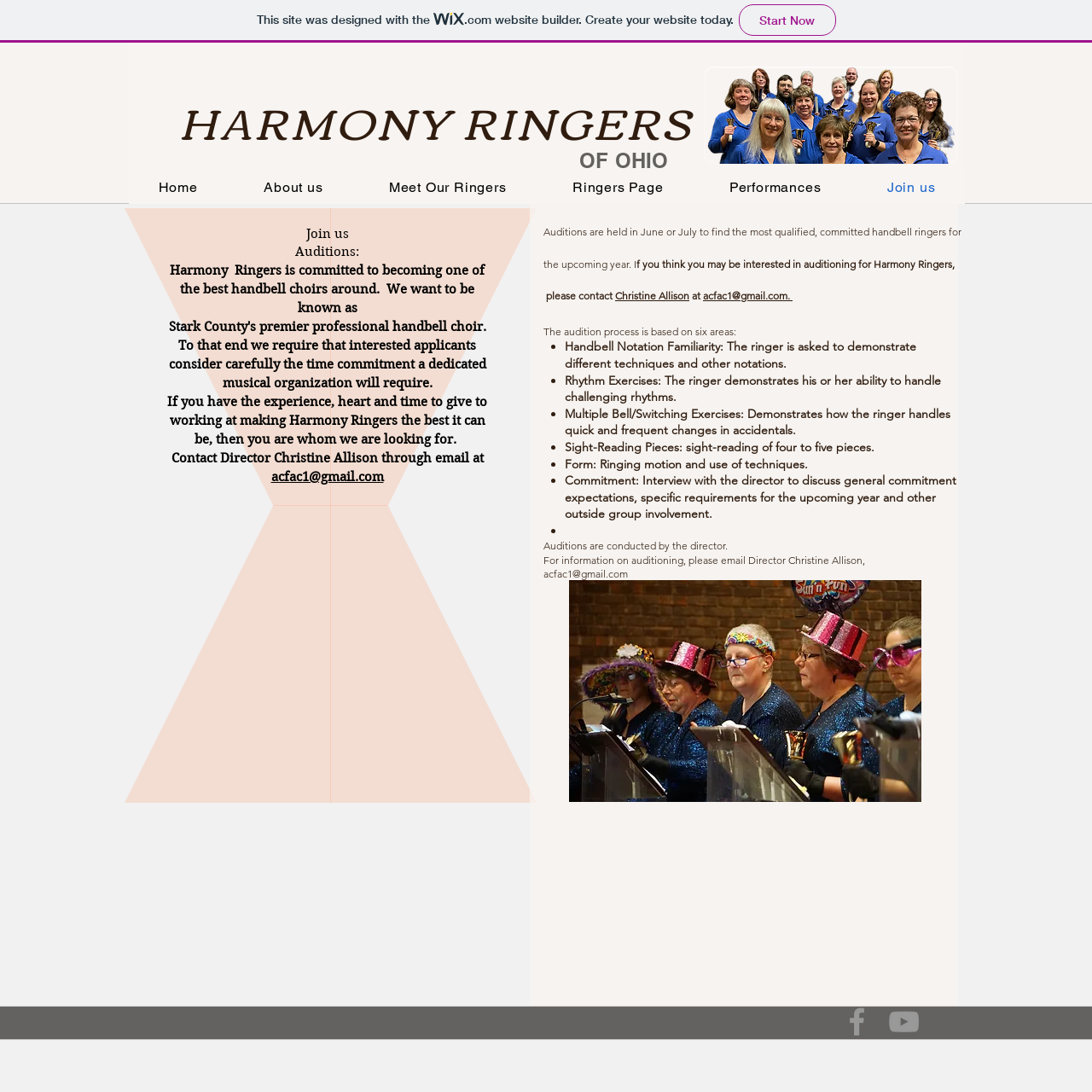Please give a succinct answer to the question in one word or phrase:
How many areas are evaluated in the audition process?

Six